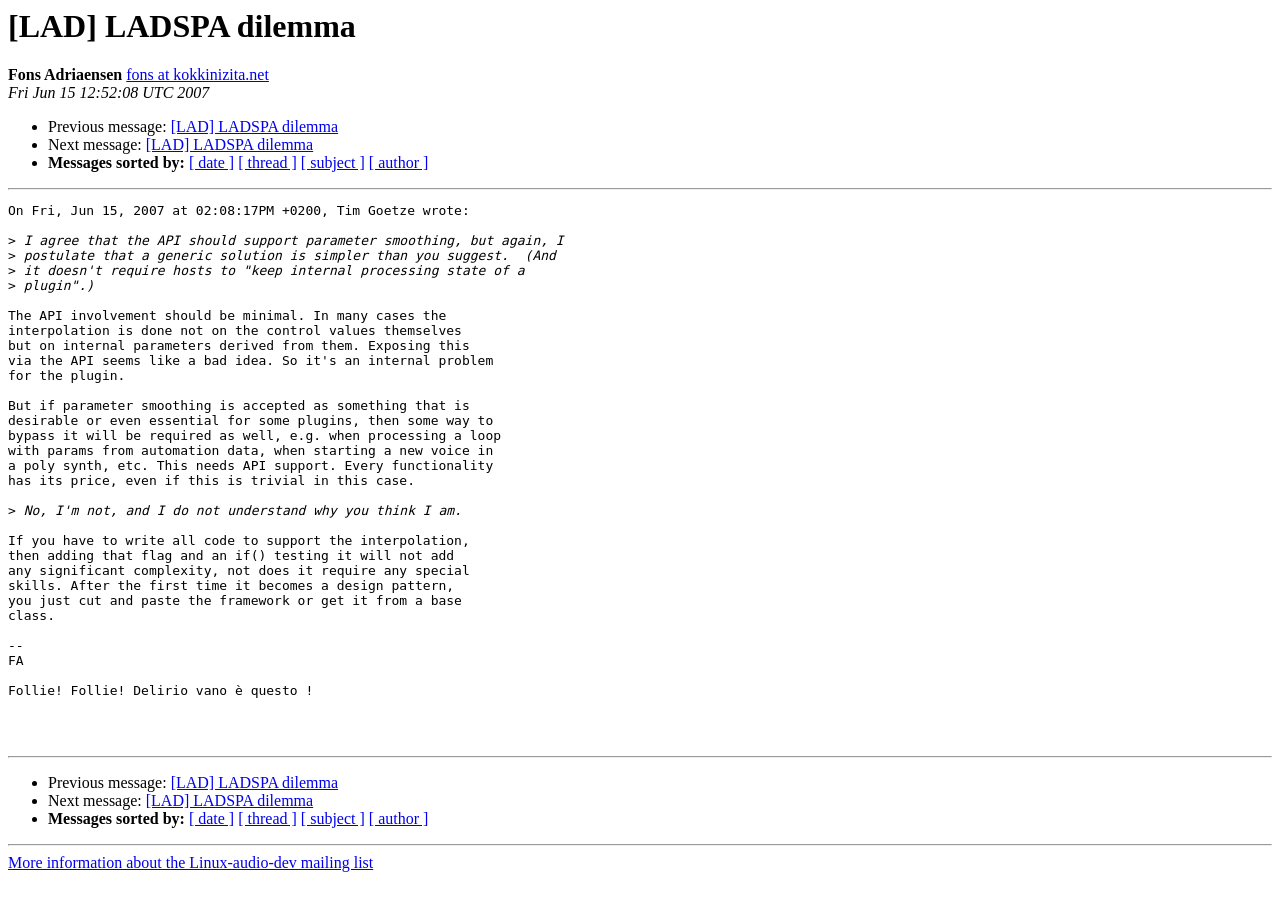Locate the bounding box coordinates of the item that should be clicked to fulfill the instruction: "Get more information about the Linux-audio-dev mailing list".

[0.006, 0.943, 0.292, 0.962]